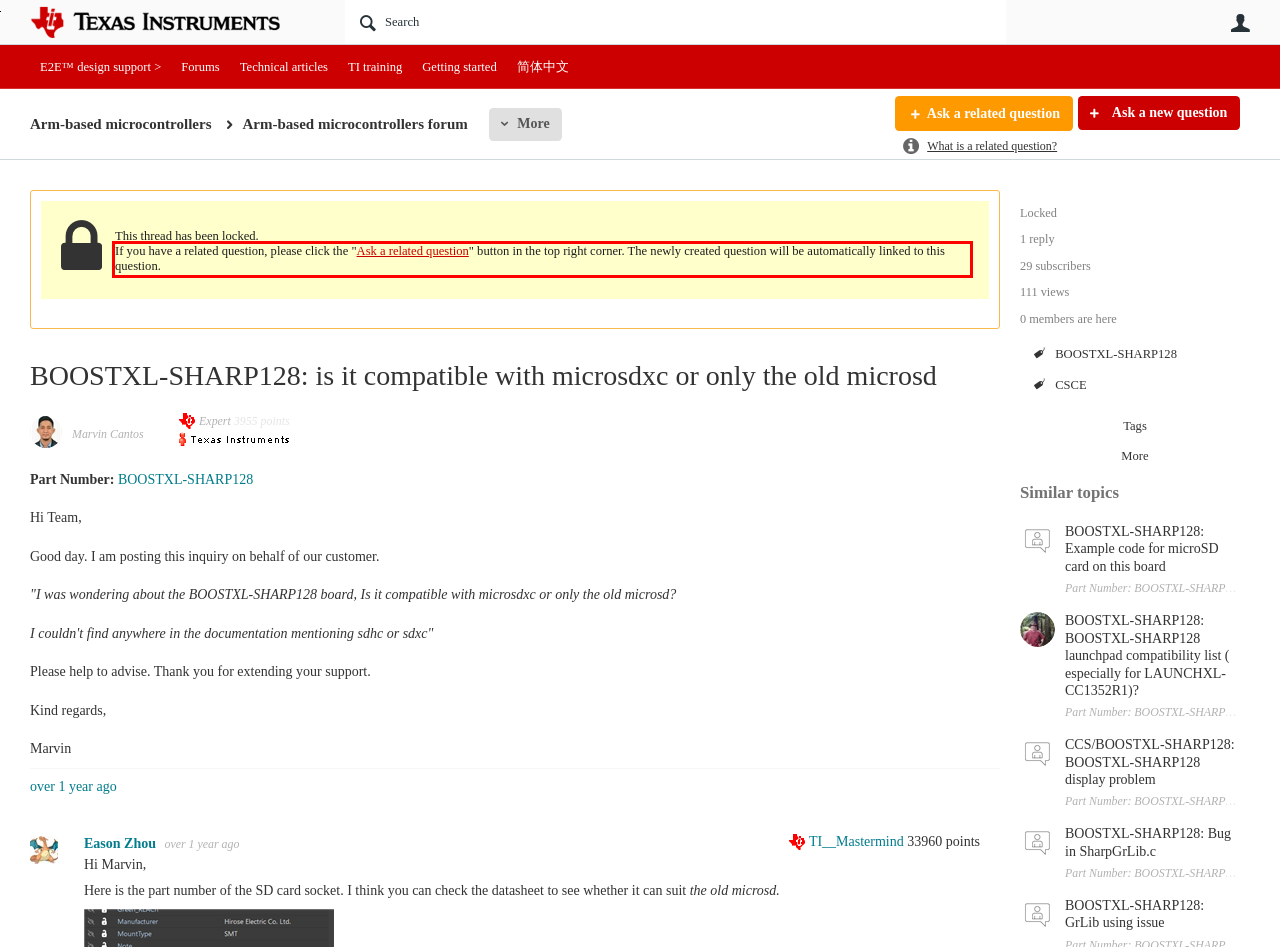Please extract the text content from the UI element enclosed by the red rectangle in the screenshot.

If you have a related question, please click the "Ask a related question" button in the top right corner. The newly created question will be automatically linked to this question.